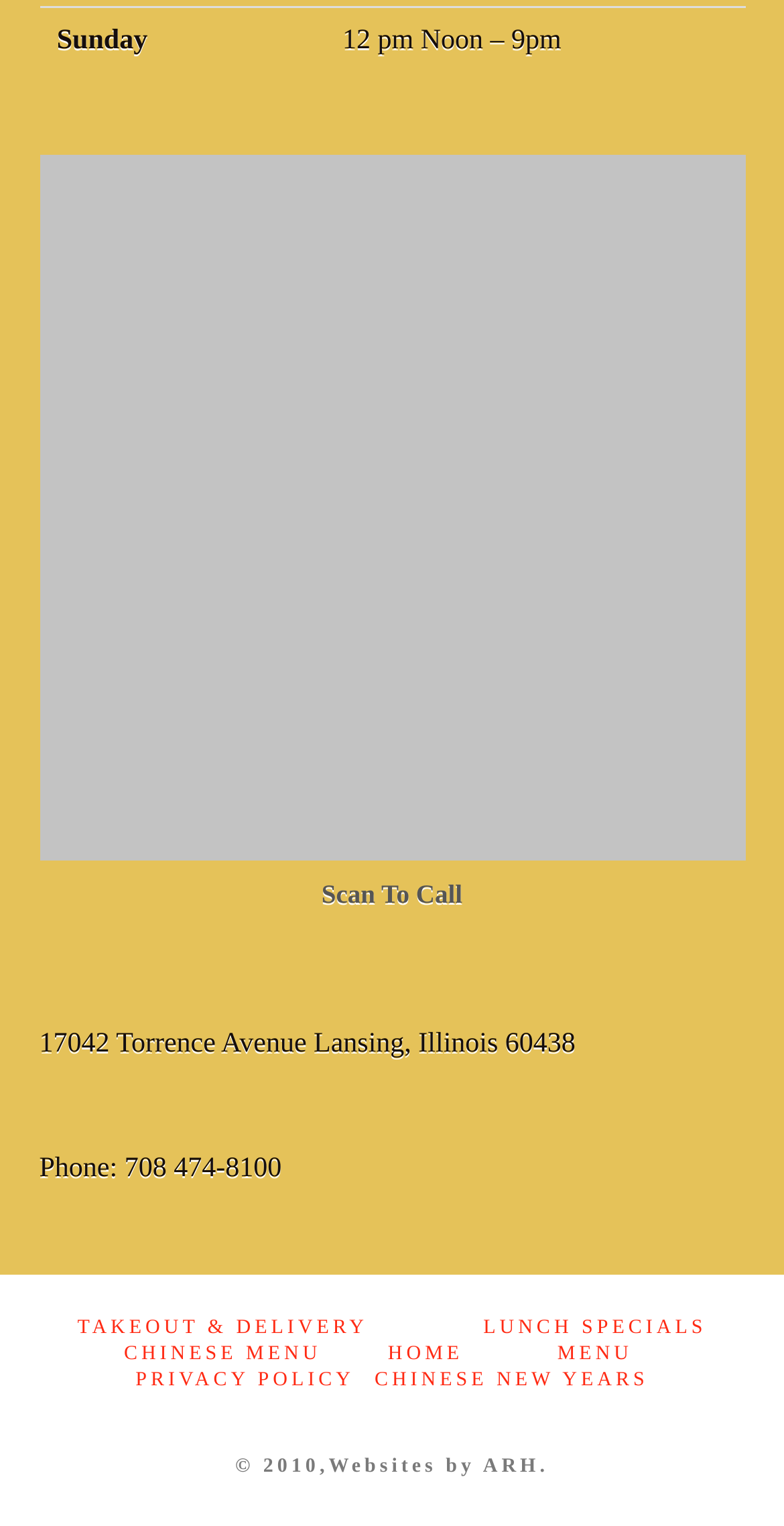Please predict the bounding box coordinates (top-left x, top-left y, bottom-right x, bottom-right y) for the UI element in the screenshot that fits the description: Scam Brokers

None